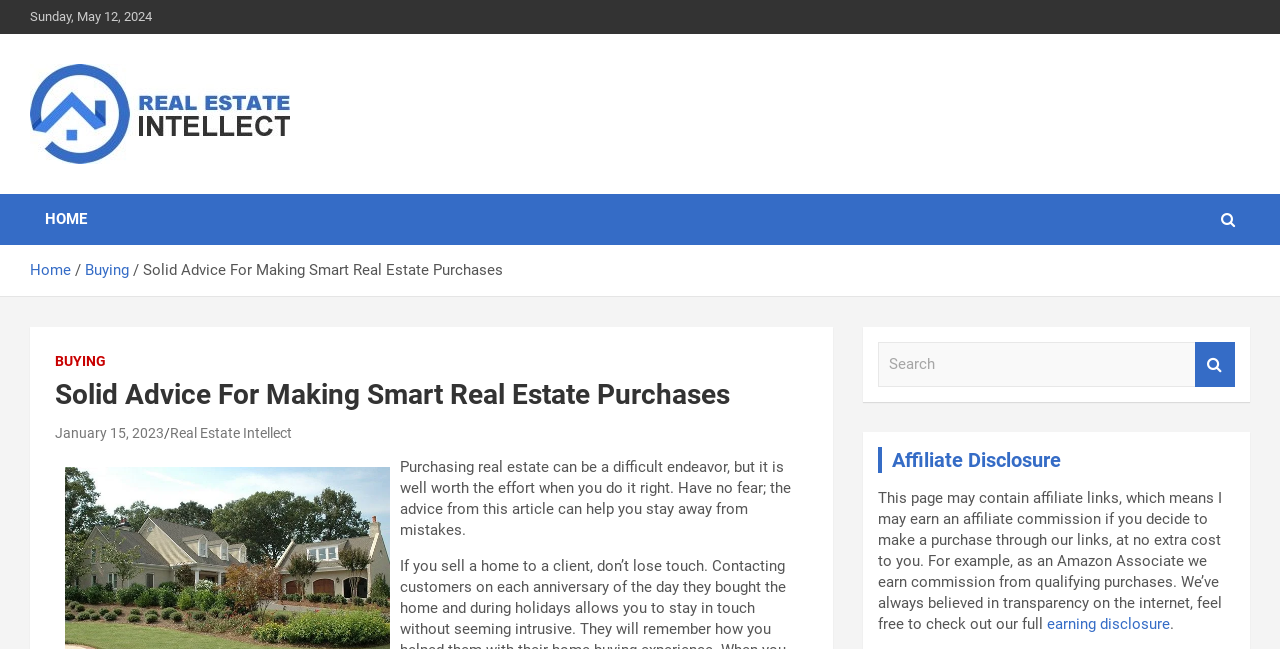Find the bounding box coordinates of the clickable area that will achieve the following instruction: "Click on the 'BUYING' link".

[0.043, 0.543, 0.083, 0.573]